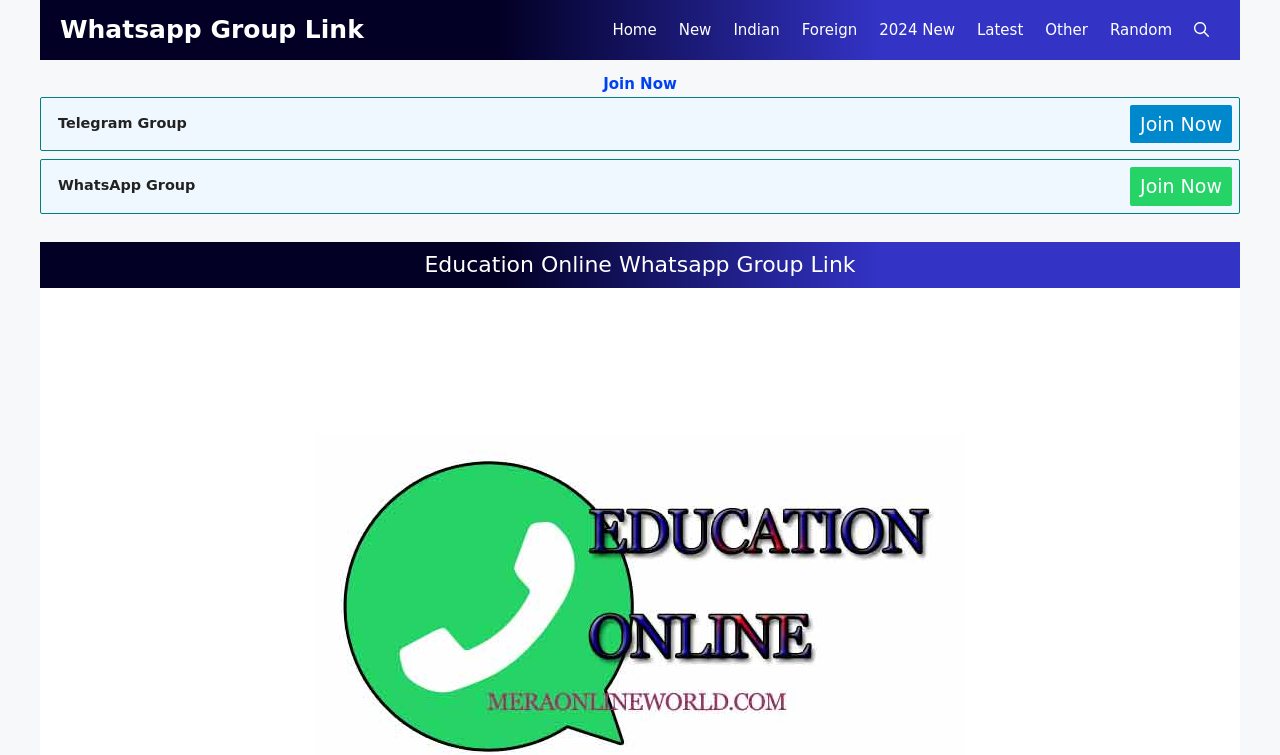How many links are there in the primary navigation menu?
Refer to the image and offer an in-depth and detailed answer to the question.

I counted the number of link elements under the primary navigation menu and found 8 links: 'Whatsapp Group Link', 'Home', 'New', 'Indian', 'Foreign', '2024 New', 'Latest', and 'Other'. These links are located at the top of the webpage with bounding box coordinates ranging from [0.047, 0.0, 0.284, 0.079] to [0.808, 0.0, 0.859, 0.079].